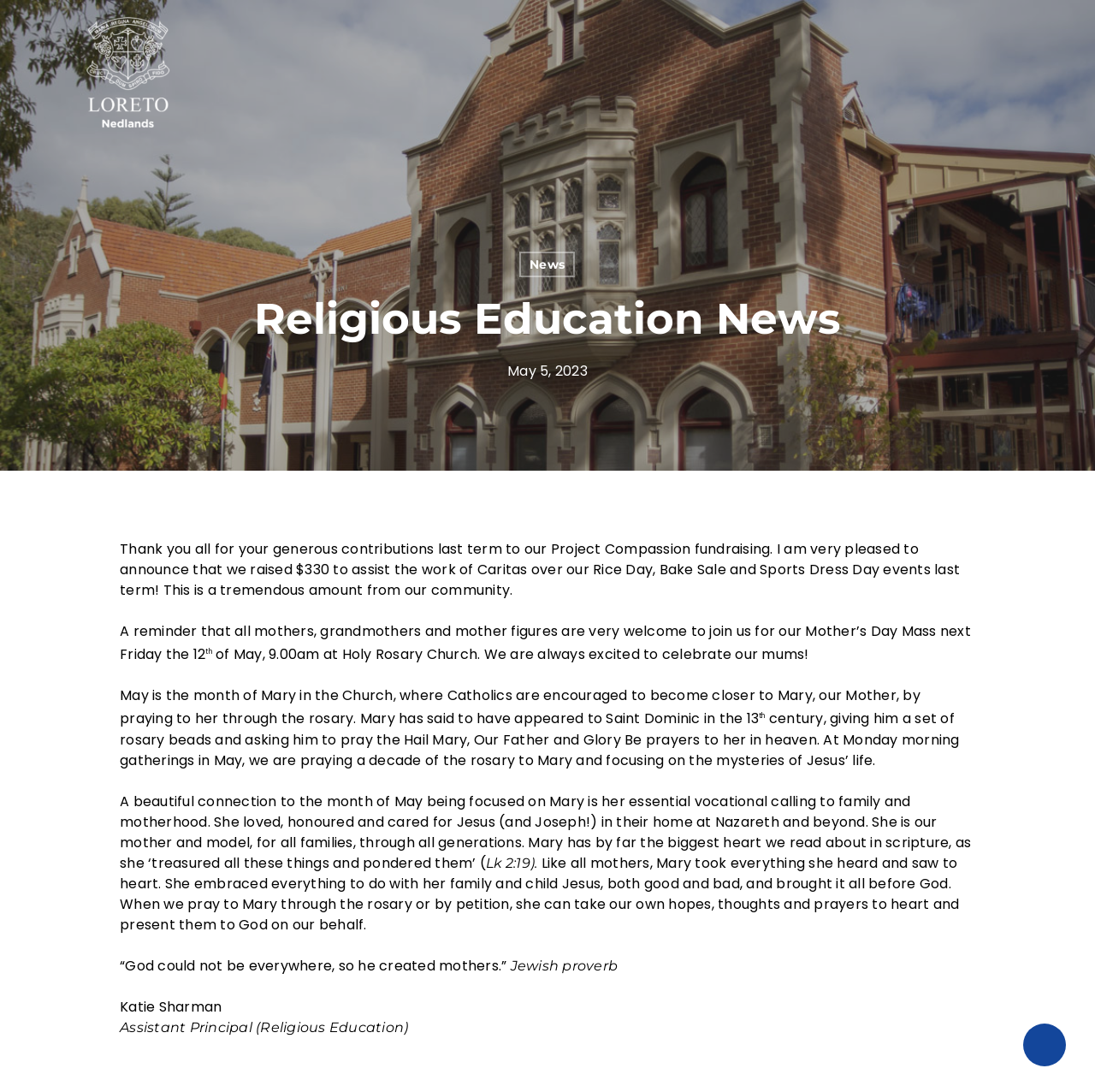Explain the webpage's layout and main content in detail.

The webpage appears to be a news page for Religious Education at Loreto Nedlands, a school or institution. At the top left corner, there is a logo of Loreto Nedlands, which is an image repeated three times. Next to the logo, there is a link to the school's homepage.

Below the logo, there is a heading that reads "Religious Education News". Underneath the heading, there is a date "May 5, 2023" indicating when the news was posted.

The main content of the page consists of three news articles or announcements. The first article announces that the school has raised $330 for Project Compassion, a fundraising event. The second article is a reminder about the Mother's Day Mass, which will take place on May 12 at Holy Rosary Church. The third article discusses the significance of May as the month of Mary in the Church, and how the school will be praying the rosary during morning gatherings.

Throughout the articles, there are several paragraphs of text, with some superscript numbers and a quote from a Jewish proverb. At the bottom of the page, there is a signature from Katie Sharman, the Assistant Principal of Religious Education.

On the top right corner, there is a link with an icon, which may be a navigation button or a link to another page.